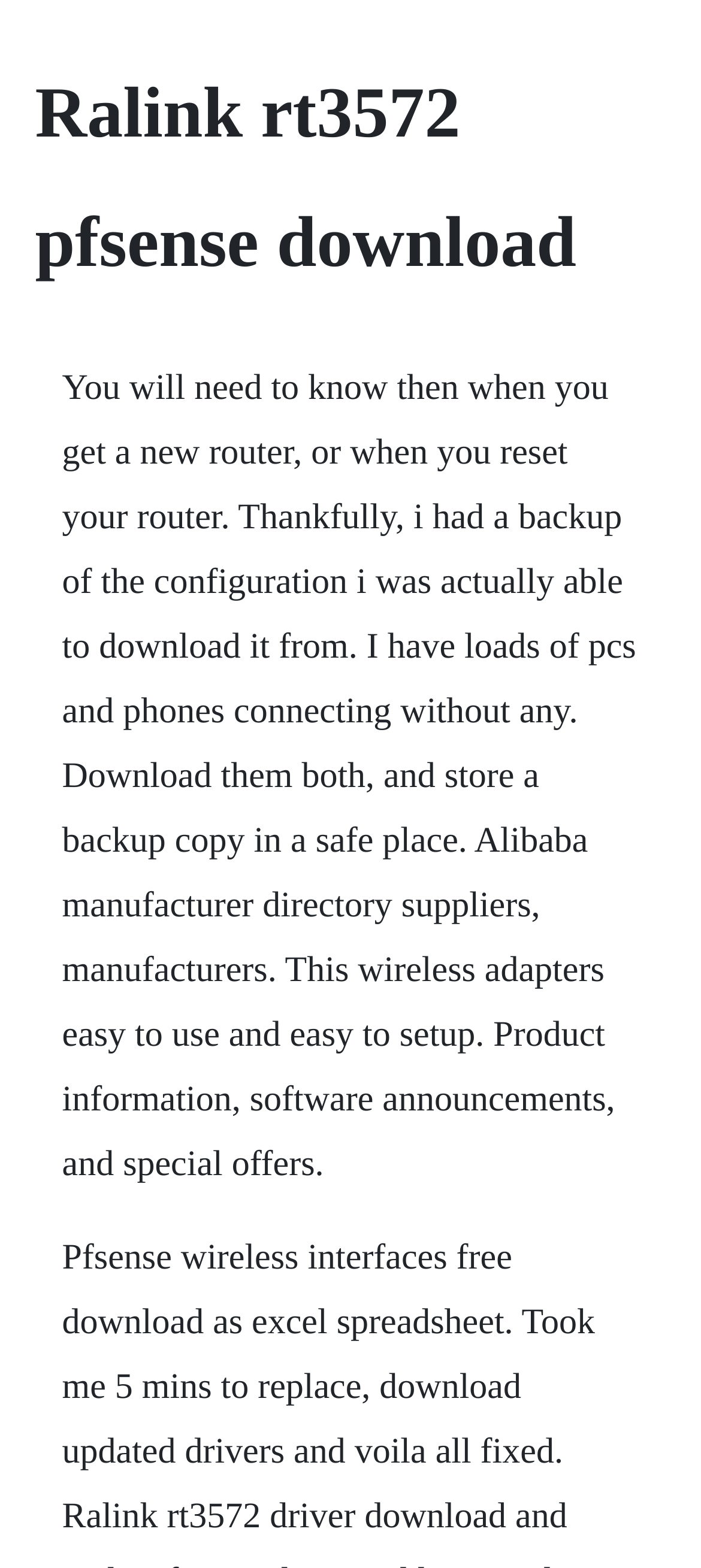Please determine and provide the text content of the webpage's heading.

Ralink rt3572 pfsense download